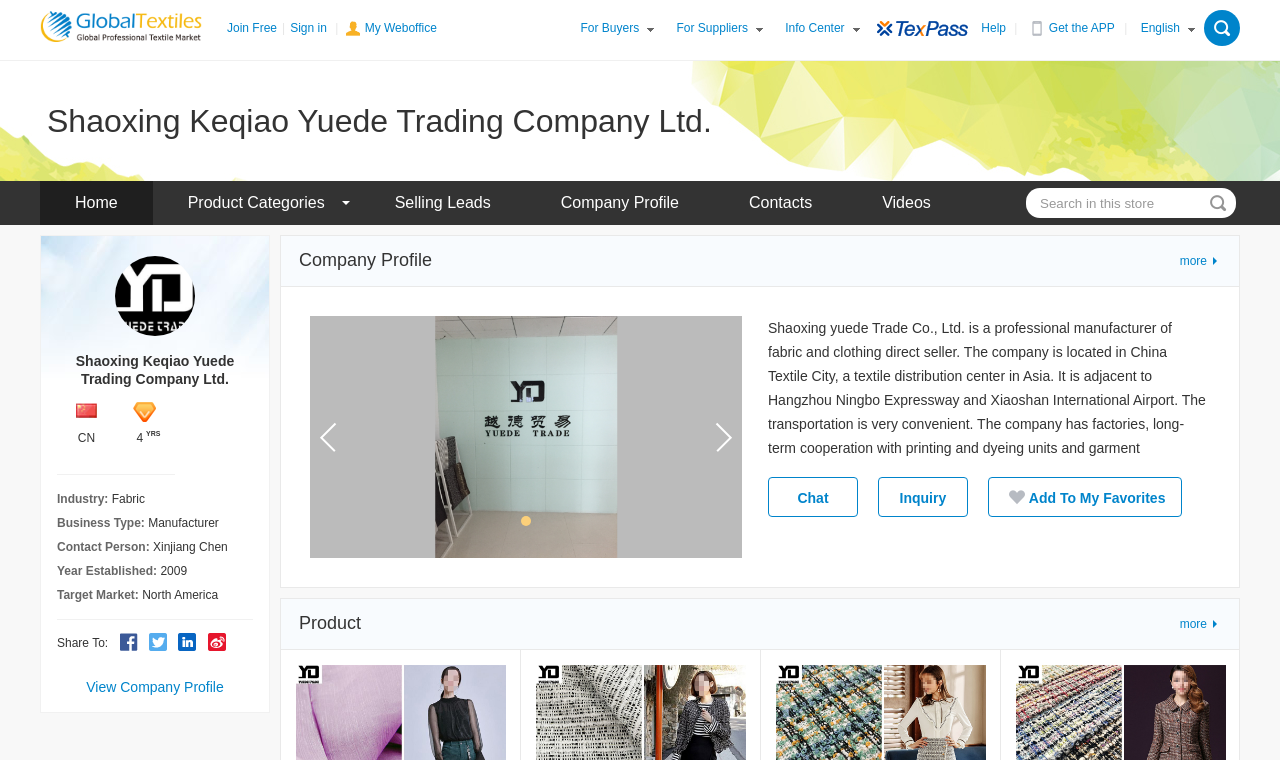What is the business type of the company?
Respond to the question with a well-detailed and thorough answer.

I found the business type by looking at the company profile section, where it is listed as 'Business Type: Manufacturer'.